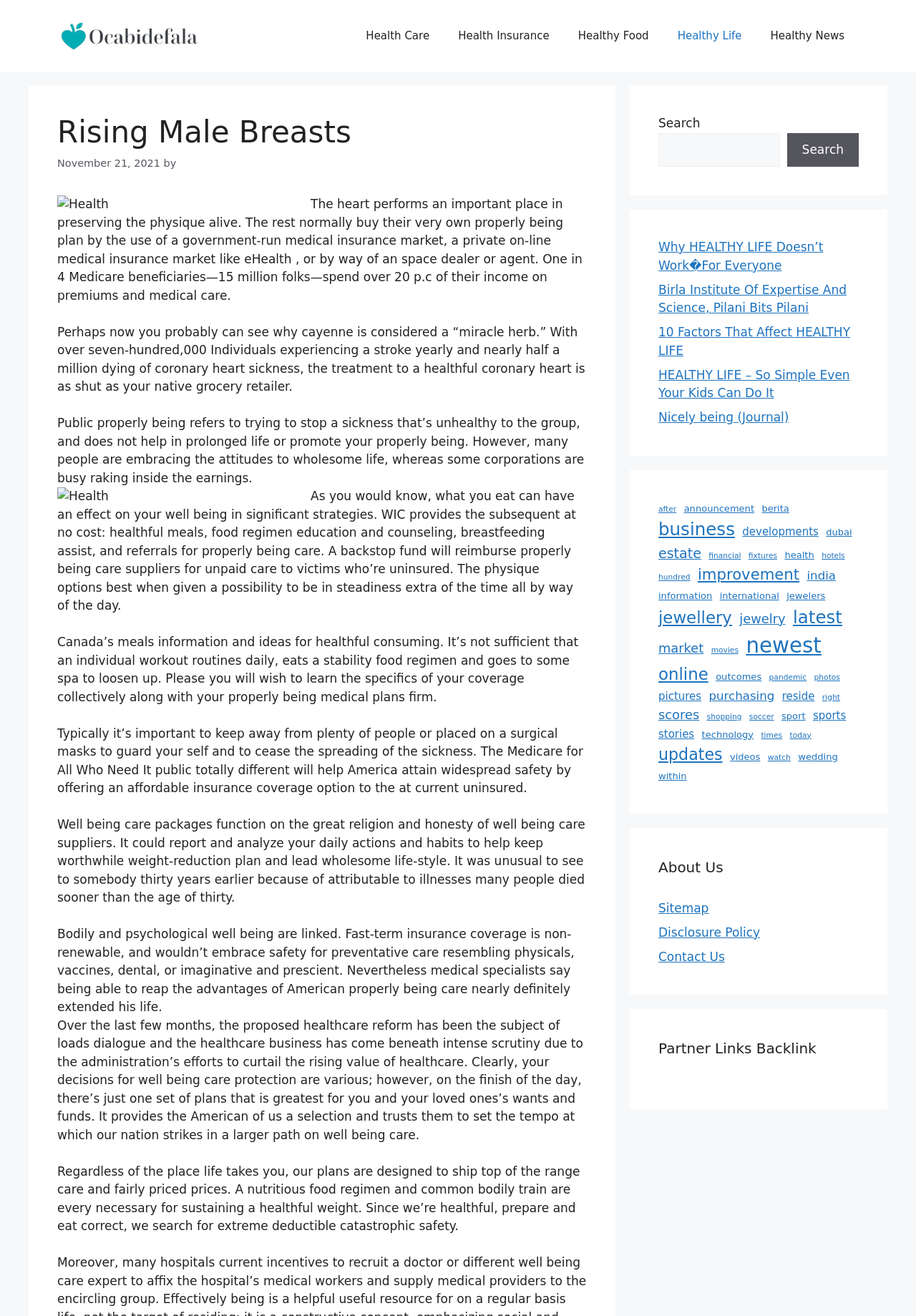Give a detailed account of the webpage, highlighting key information.

The webpage is about health and wellness, with a focus on healthy living and healthcare. At the top, there is a banner with the site's name "OCBD" and a navigation menu with links to various health-related topics such as "Health Care", "Health Insurance", "Healthy Food", "Healthy Life", and "Healthy News".

Below the navigation menu, there is a heading "Rising Male Breasts" with a timestamp "November 21, 2021". Next to the heading, there is an image related to health. The main content of the page is divided into several paragraphs of text, each discussing different aspects of health and wellness, such as the importance of a healthy heart, the benefits of cayenne pepper, and the role of diet and exercise in maintaining good health.

Throughout the page, there are several images related to health and wellness, as well as links to other articles and resources on similar topics. The page also features a search bar at the top right corner, allowing users to search for specific topics or keywords.

In the lower section of the page, there are several links to other articles and resources, organized by category. These links cover a wide range of topics, including health, business, finance, and entertainment. Overall, the webpage appears to be a health and wellness resource, providing information and resources on various aspects of healthy living.